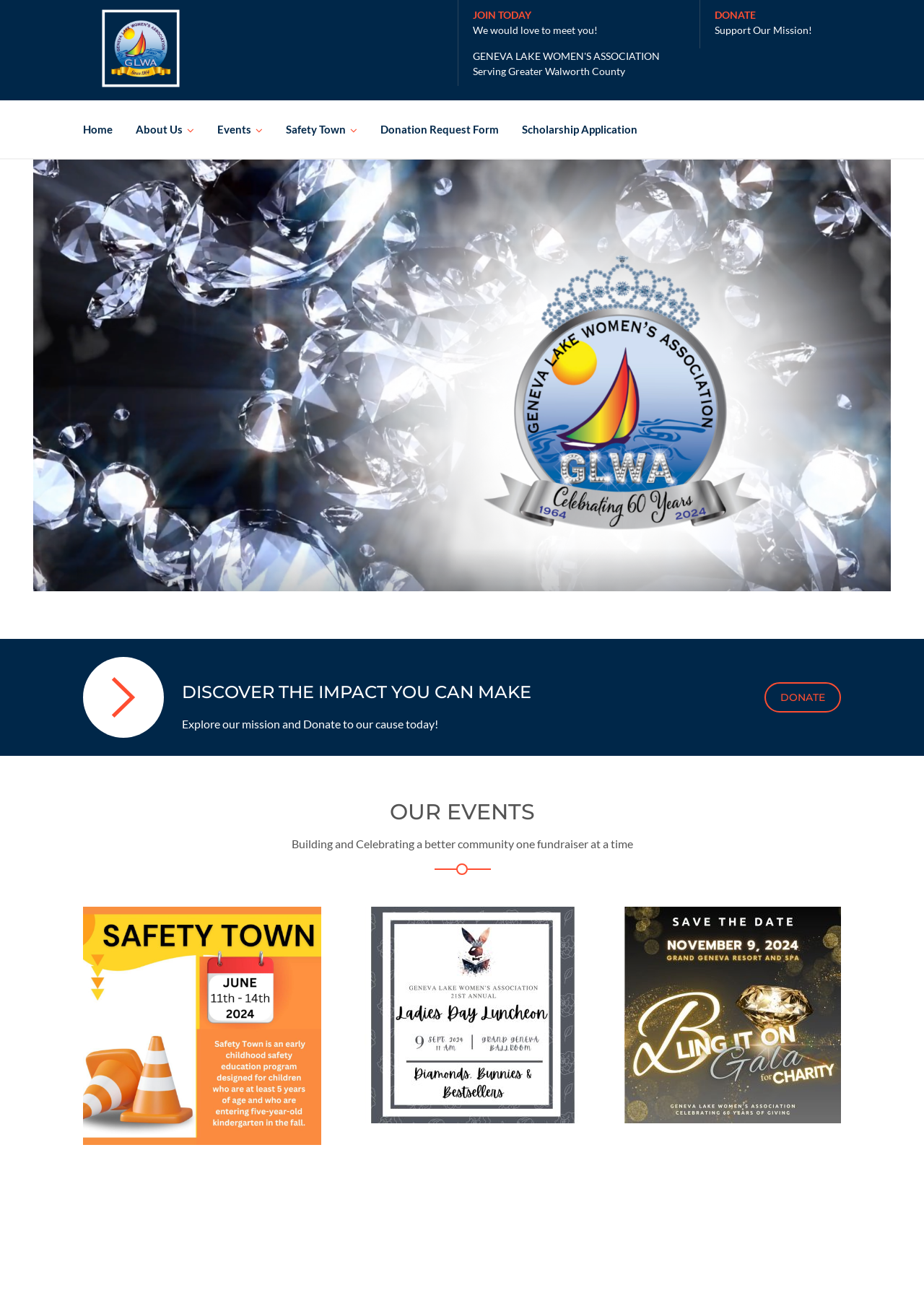Can you pinpoint the bounding box coordinates for the clickable element required for this instruction: "Donate to support the mission"? The coordinates should be four float numbers between 0 and 1, i.e., [left, top, right, bottom].

[0.773, 0.018, 0.875, 0.028]